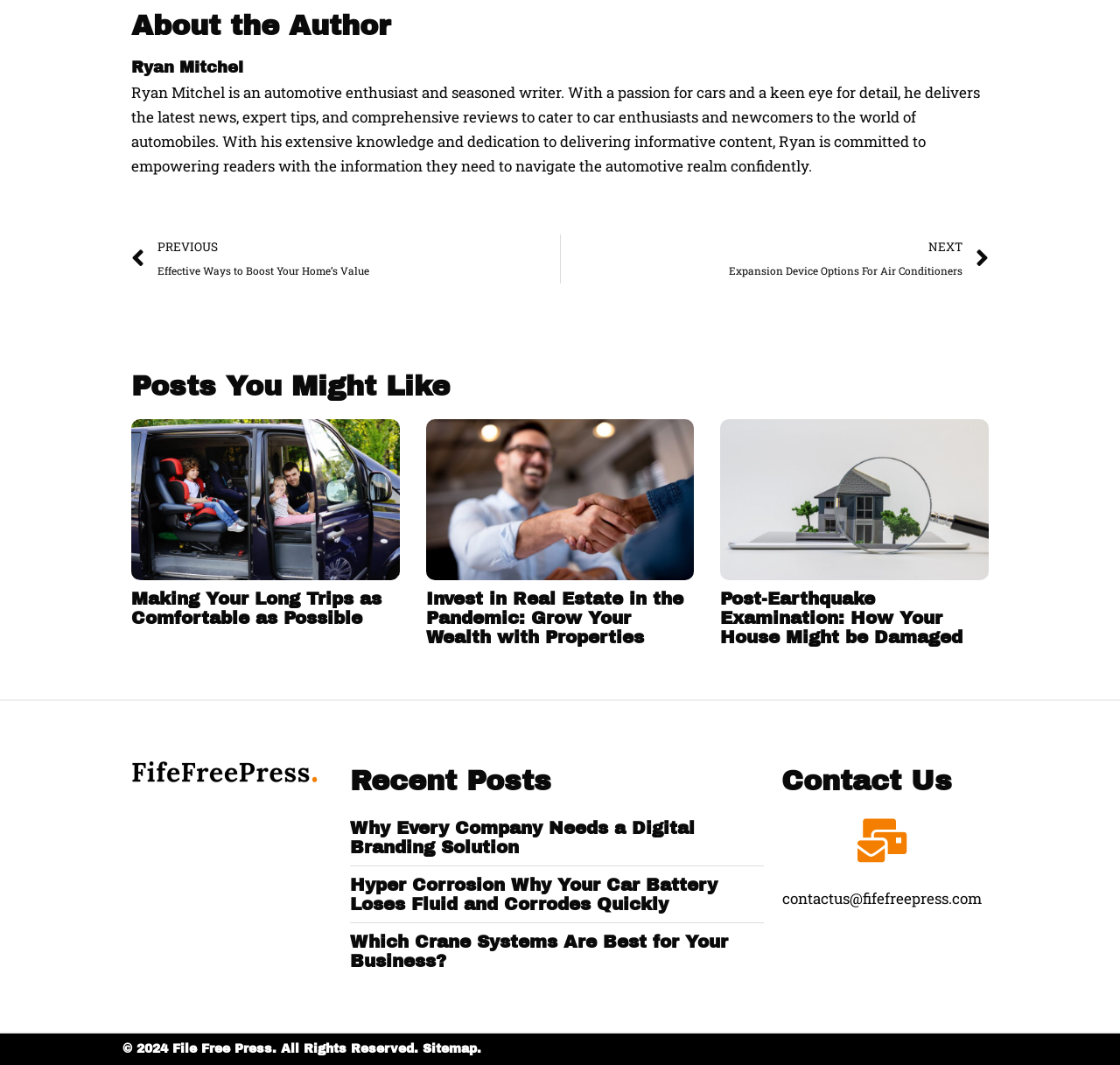Using the image as a reference, answer the following question in as much detail as possible:
Who is the author of the webpage?

The author of the webpage is Ryan Mitchel, which is mentioned in the heading 'Ryan Mitchel' and the static text that describes him as an automotive enthusiast and seasoned writer.